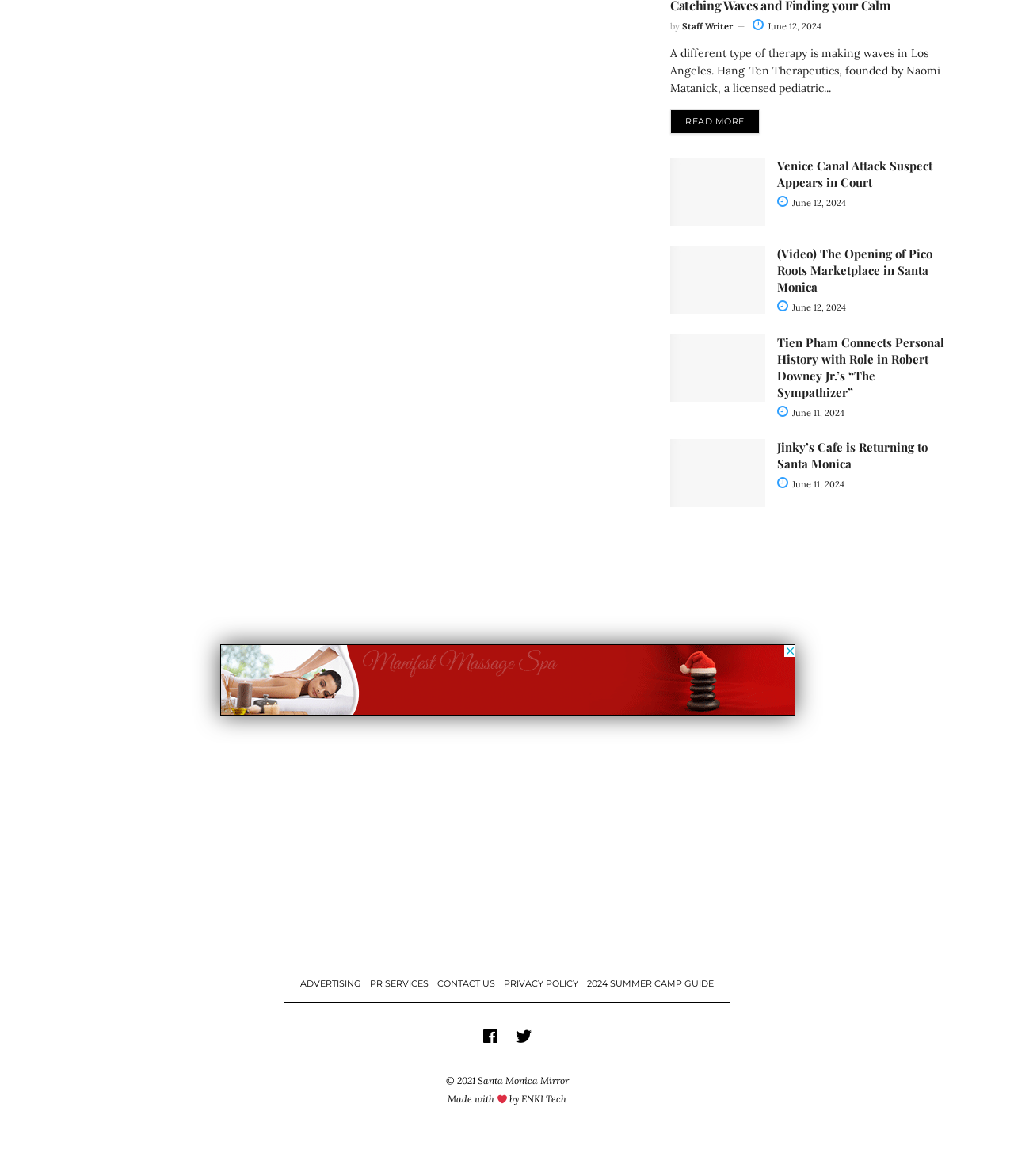Determine the bounding box coordinates of the target area to click to execute the following instruction: "Share on Facebook."

None